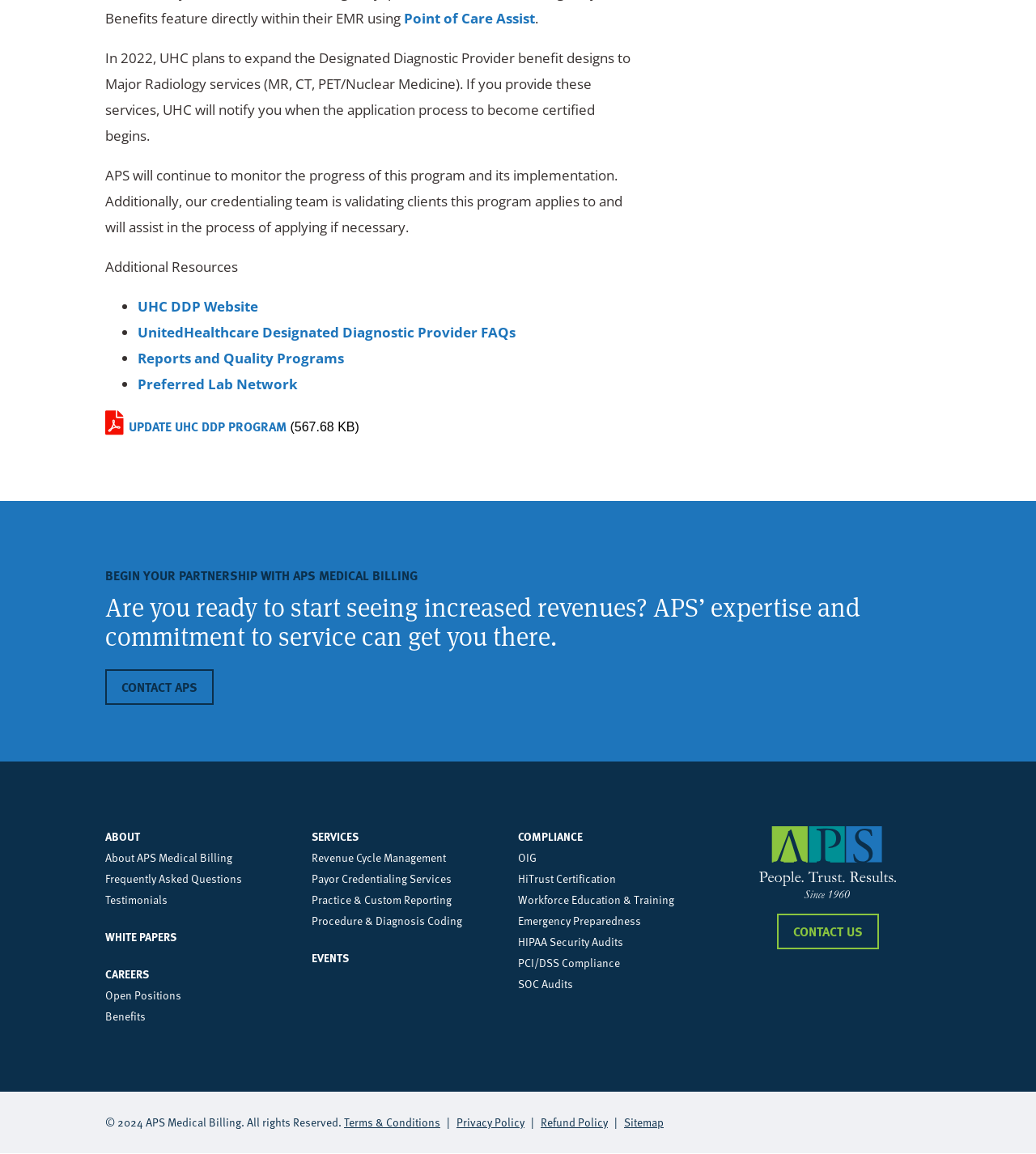Identify the bounding box coordinates of the specific part of the webpage to click to complete this instruction: "Learn about APS Medical Billing".

[0.102, 0.736, 0.224, 0.75]